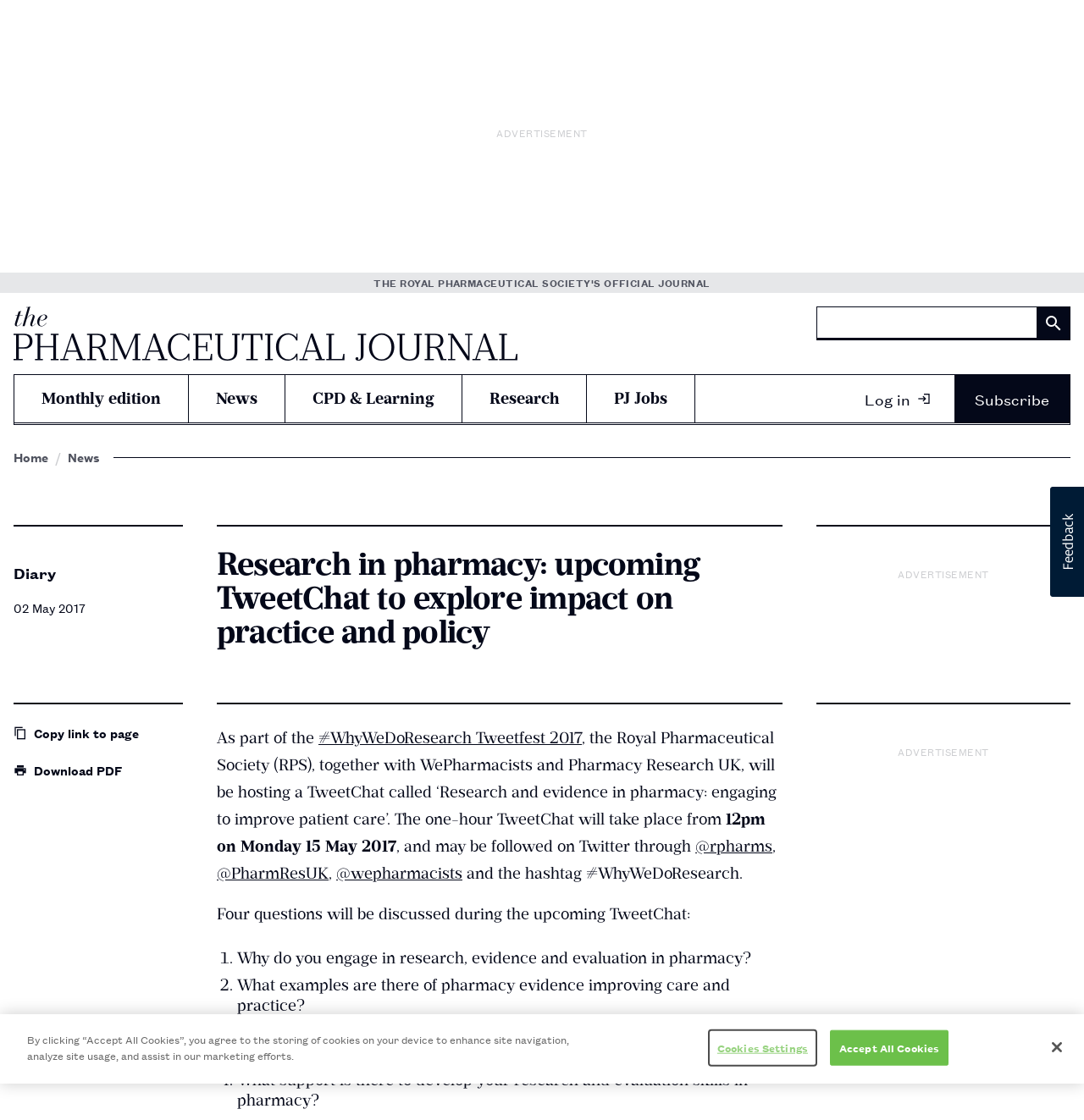Determine the bounding box coordinates for the region that must be clicked to execute the following instruction: "Go to the PJ Jobs page".

[0.541, 0.335, 0.641, 0.377]